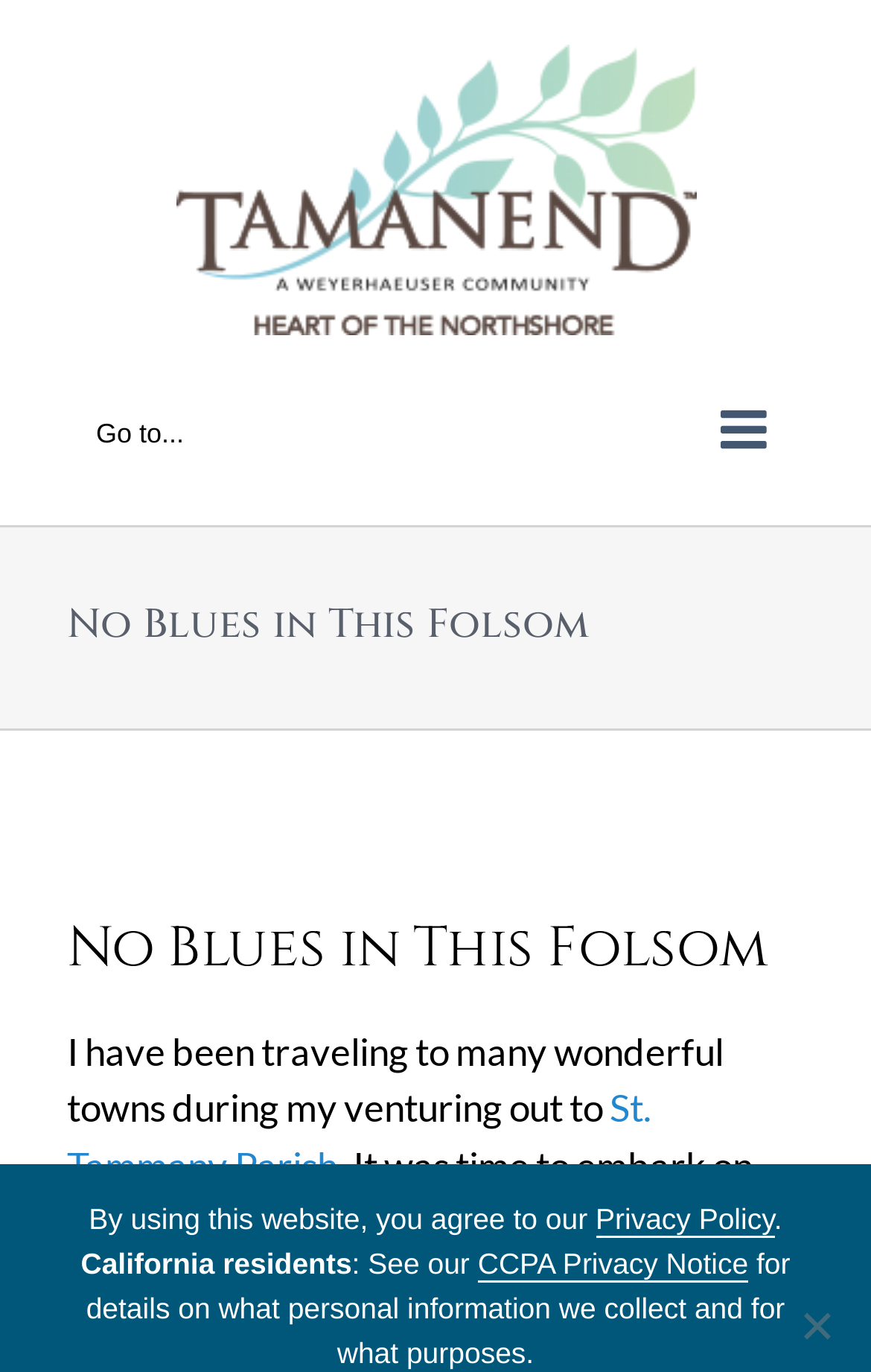Extract the bounding box coordinates for the HTML element that matches this description: "alt="Tamanend LA Logo"". The coordinates should be four float numbers between 0 and 1, i.e., [left, top, right, bottom].

[0.077, 0.033, 0.923, 0.244]